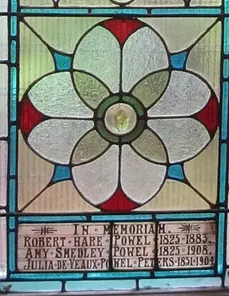Elaborate on all the features and components visible in the image.

This stained glass memorial honors the Powel family, featuring the names and life dates of Robert Hare Powel (1825-1883), Amy Smedley Powel (1825-1908), and Julia de Veaux Powel Peters (1851-1904). The intricate design includes a floral motif at its center, surrounded by vibrant colored glass sections, creating a beautiful tribute. This artwork likely serves as a poignant reminder of their legacies and the family's deep ties to Tadoussac's history, reflecting their significance in the community and the enduring memory they have left behind.